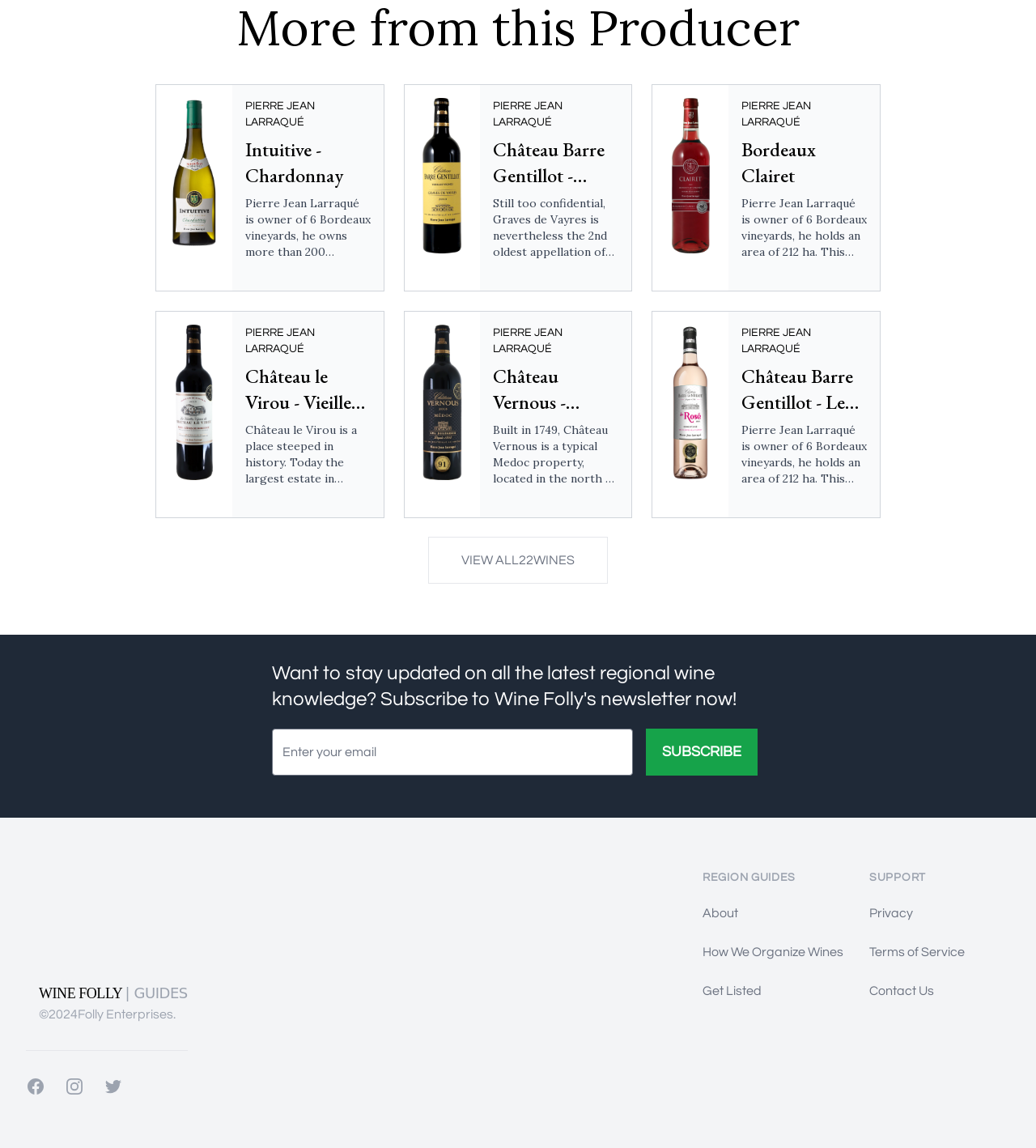Provide the bounding box coordinates for the UI element that is described as: "Bosa Themes".

None